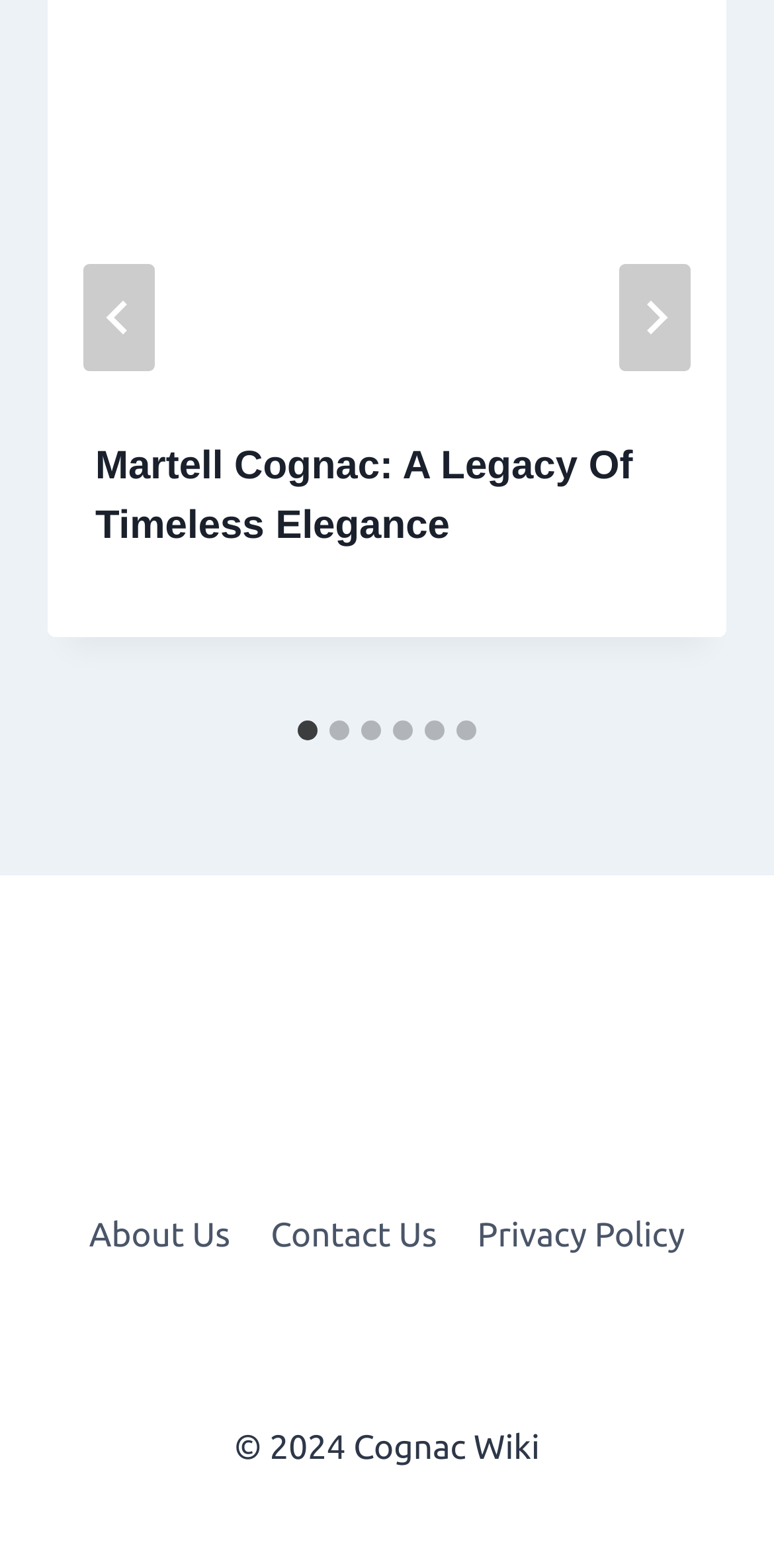Please indicate the bounding box coordinates of the element's region to be clicked to achieve the instruction: "Go to the last slide". Provide the coordinates as four float numbers between 0 and 1, i.e., [left, top, right, bottom].

[0.108, 0.168, 0.2, 0.236]